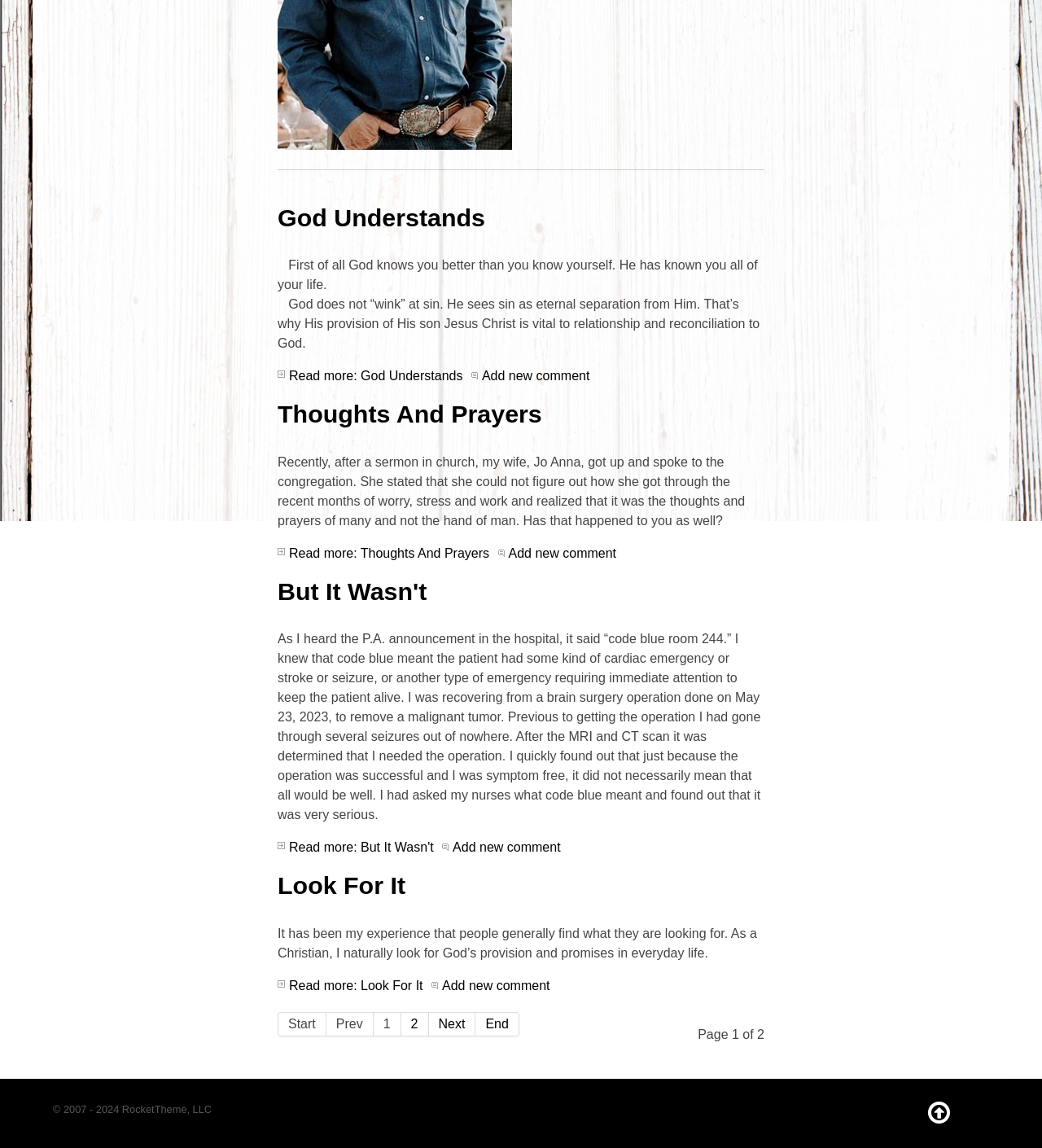Please determine the bounding box coordinates for the UI element described here. Use the format (top-left x, top-left y, bottom-right x, bottom-right y) with values bounded between 0 and 1: God Understands

[0.266, 0.177, 0.466, 0.201]